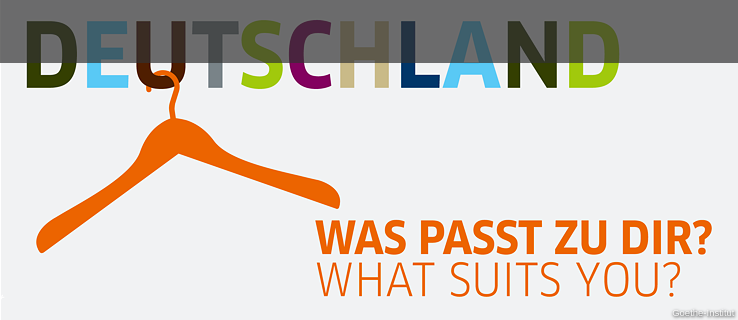Respond with a single word or phrase to the following question:
What is the purpose of the orange hanger?

Design element